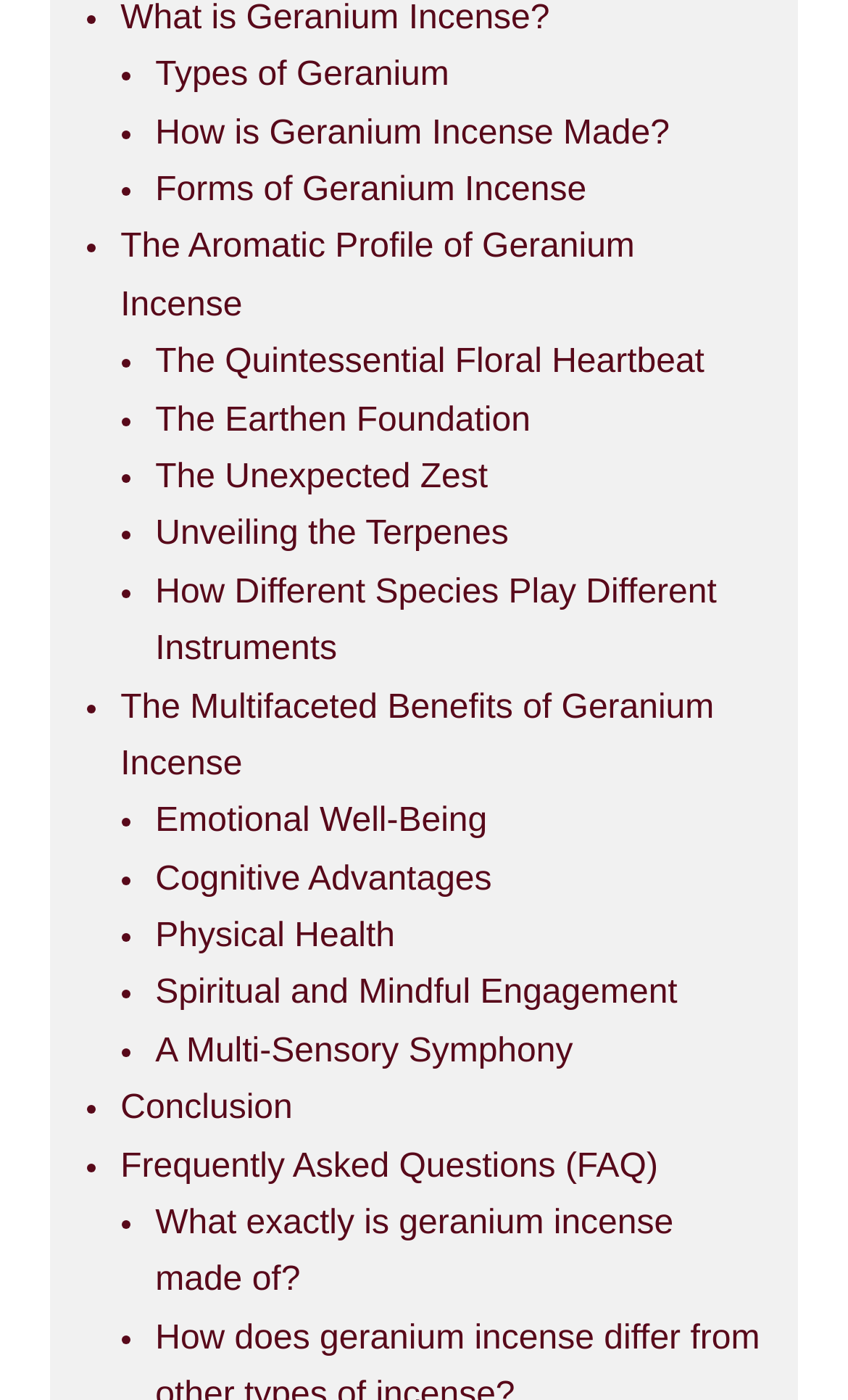Please provide the bounding box coordinates for the UI element as described: "Let's Talk". The coordinates must be four floats between 0 and 1, represented as [left, top, right, bottom].

None